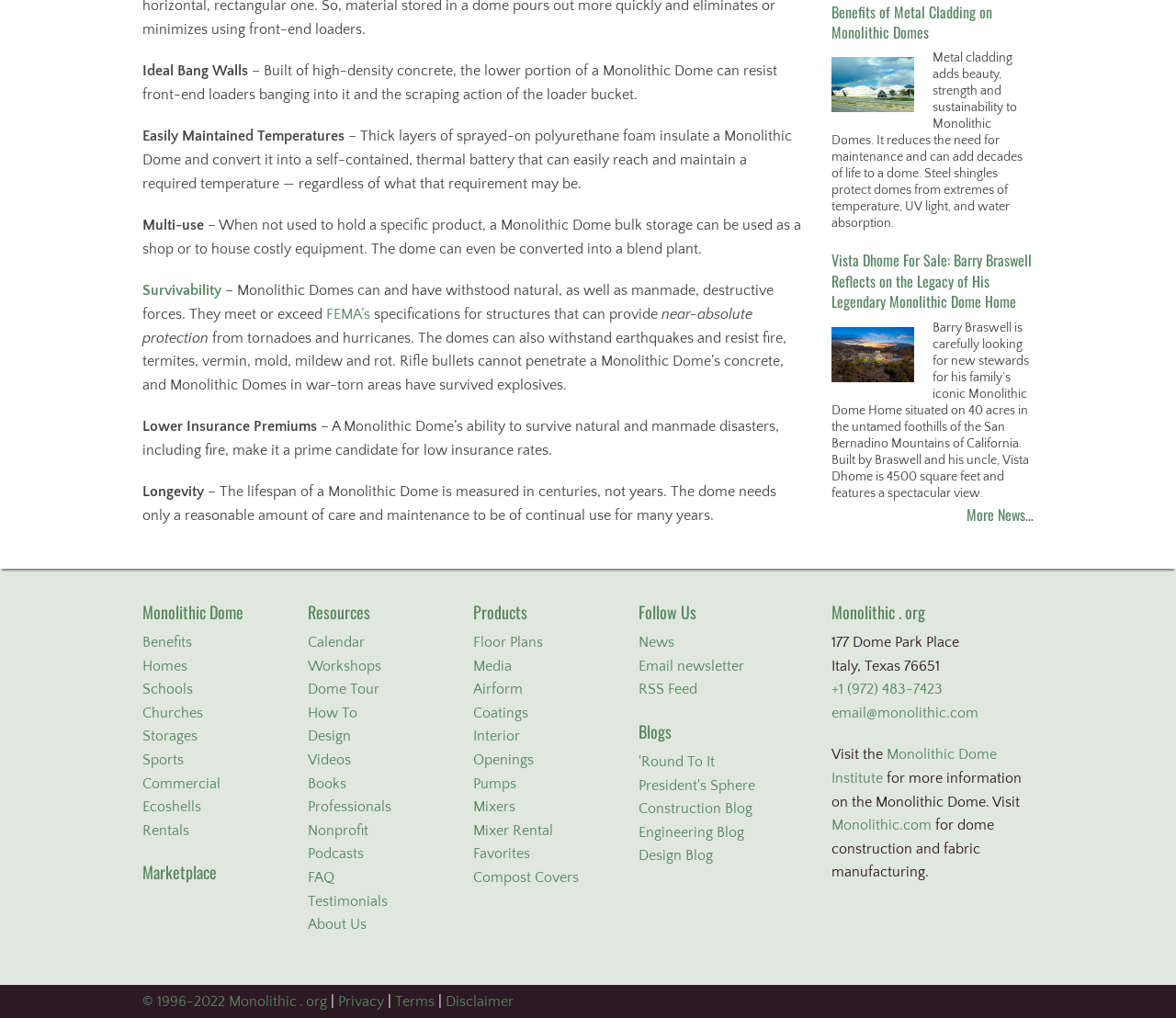Determine the bounding box coordinates for the clickable element to execute this instruction: "Learn more about Vista Dhome For Sale". Provide the coordinates as four float numbers between 0 and 1, i.e., [left, top, right, bottom].

[0.707, 0.246, 0.879, 0.306]